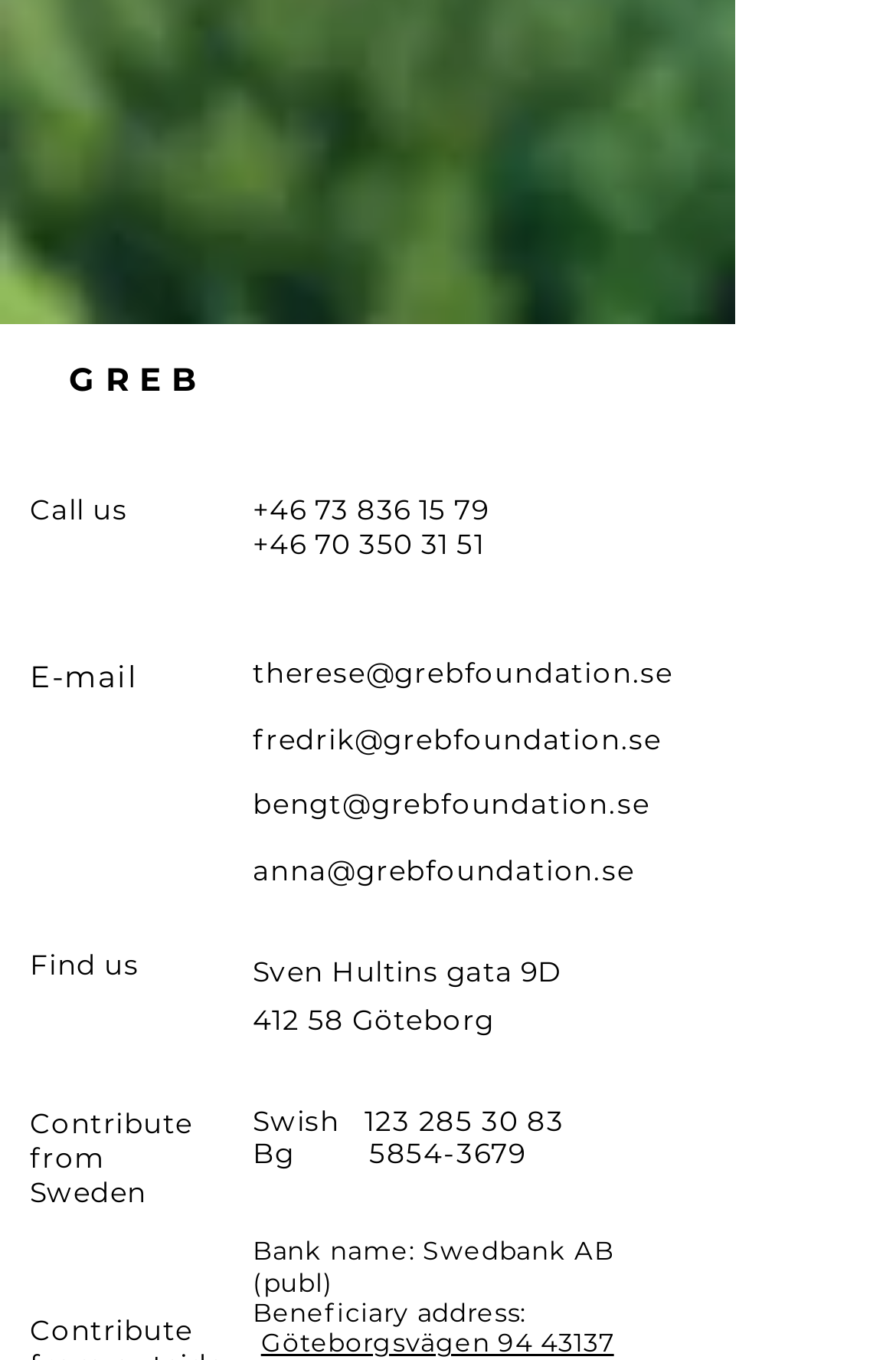Give a one-word or phrase response to the following question: What is the email address of Therese?

therese@grebfoundation.se